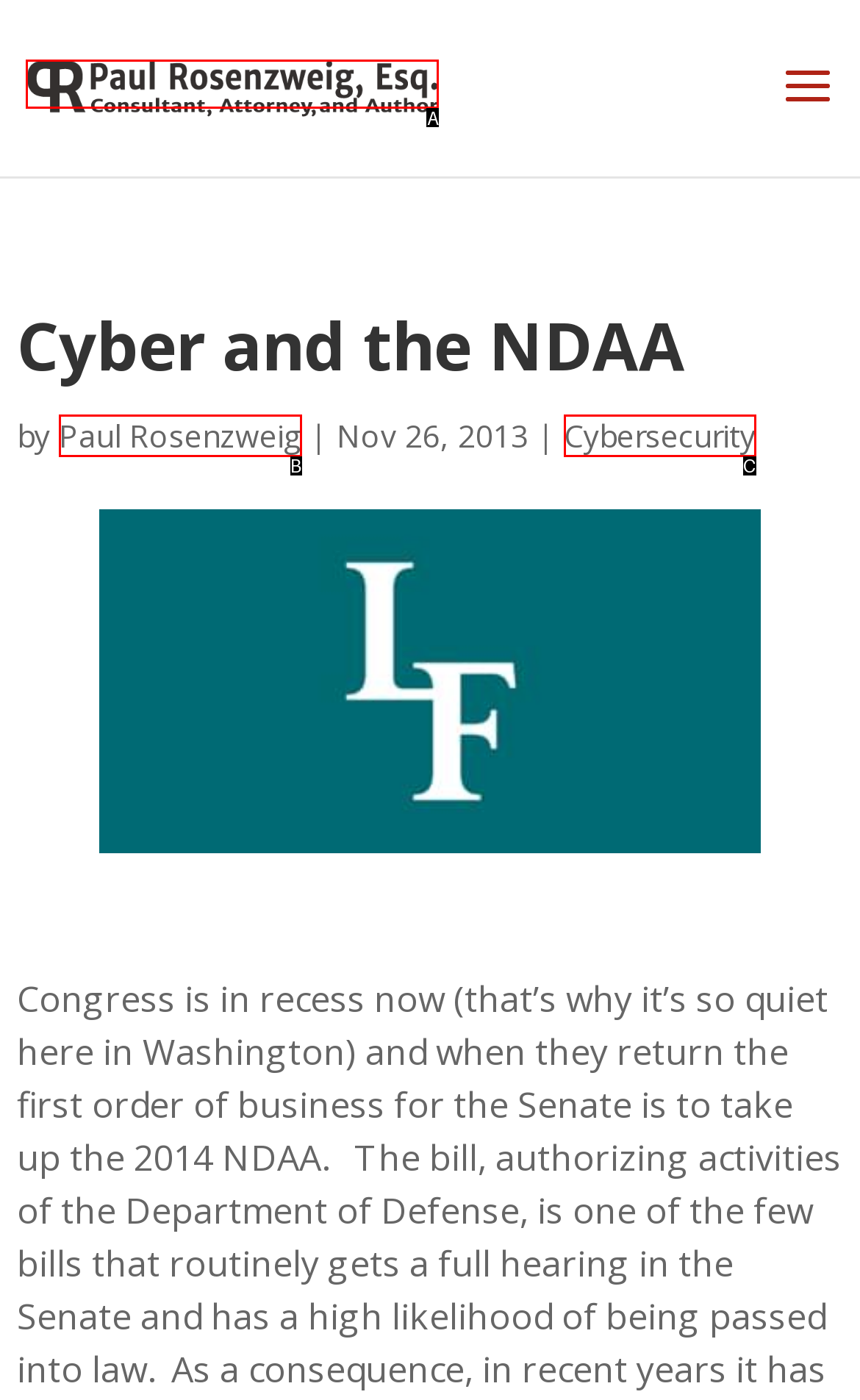Assess the description: Paul Rosenzweig and select the option that matches. Provide the letter of the chosen option directly from the given choices.

B